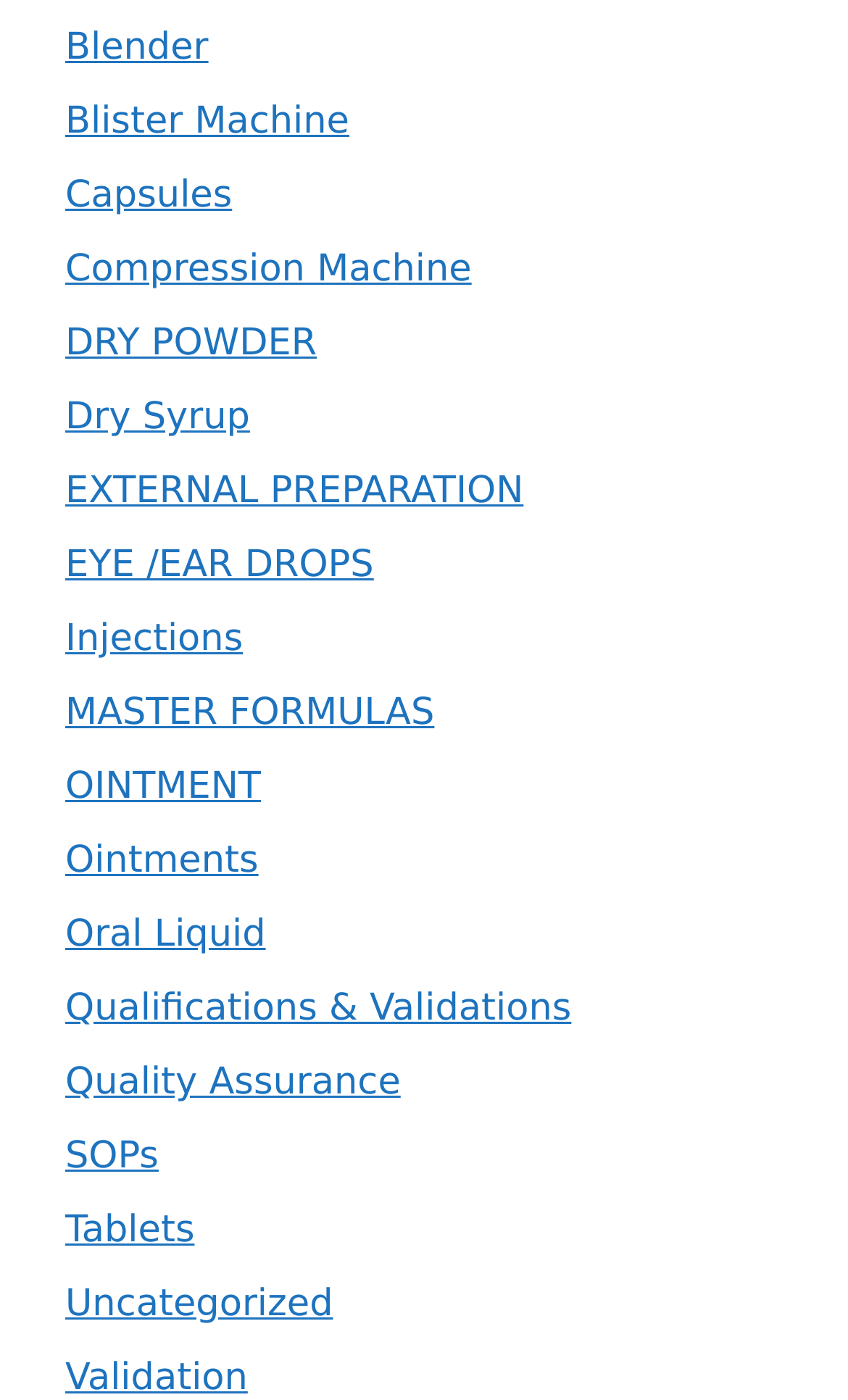Is there a link about quality control?
Based on the screenshot, provide your answer in one word or phrase.

Yes